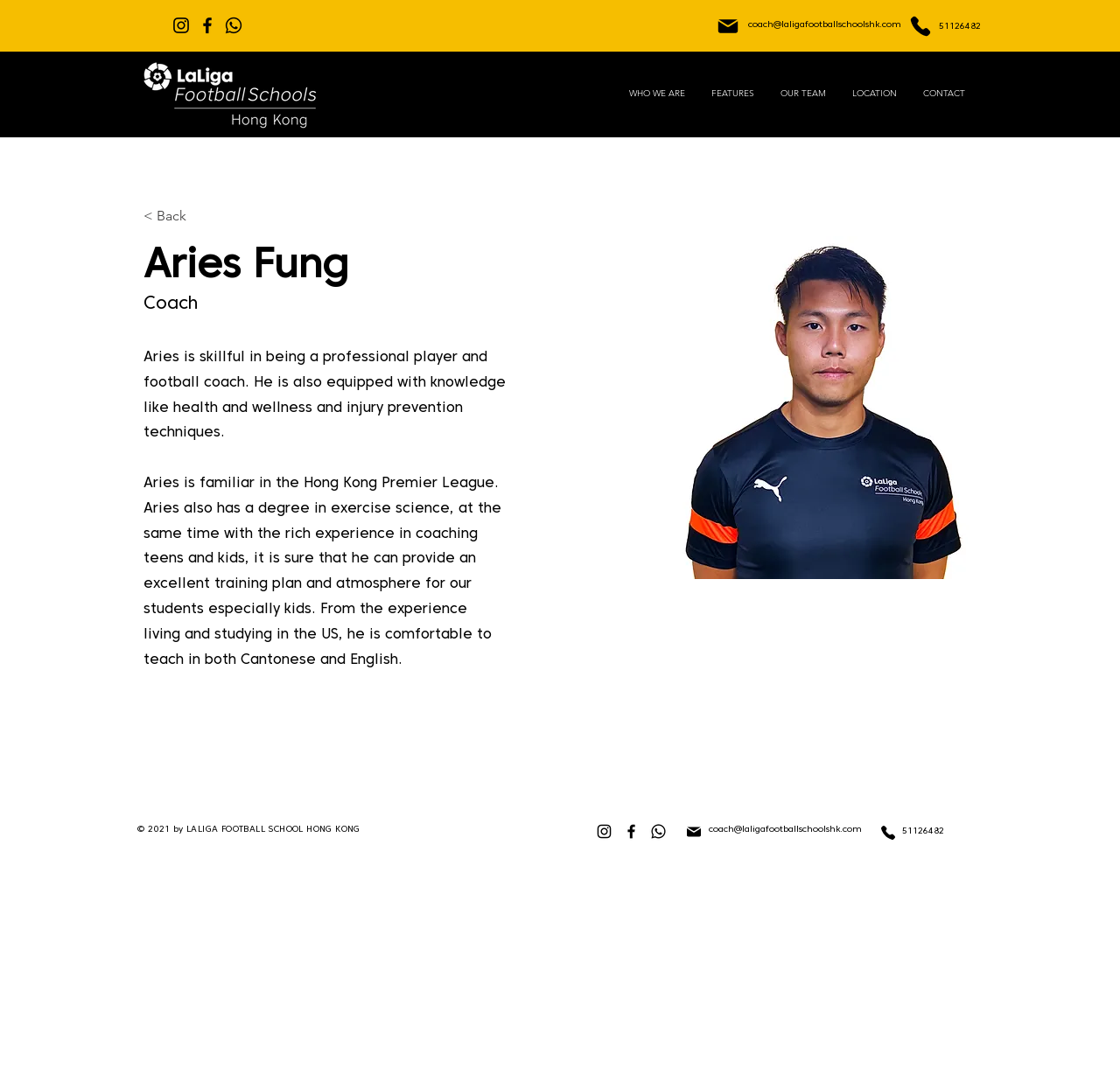What is the phone number of the coach?
Give a single word or phrase as your answer by examining the image.

51126482